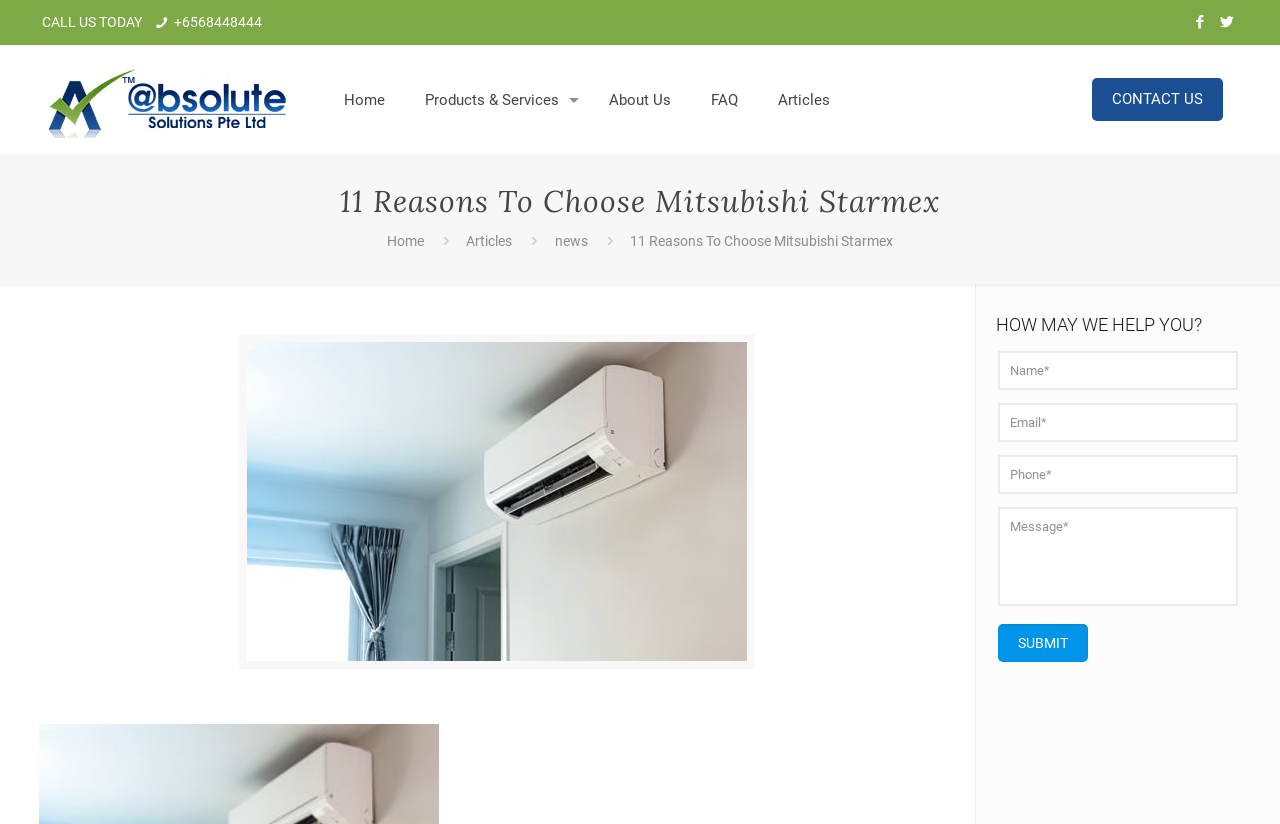Using the provided description Articles, find the bounding box coordinates for the UI element. Provide the coordinates in (top-left x, top-left y, bottom-right x, bottom-right y) format, ensuring all values are between 0 and 1.

[0.592, 0.055, 0.664, 0.187]